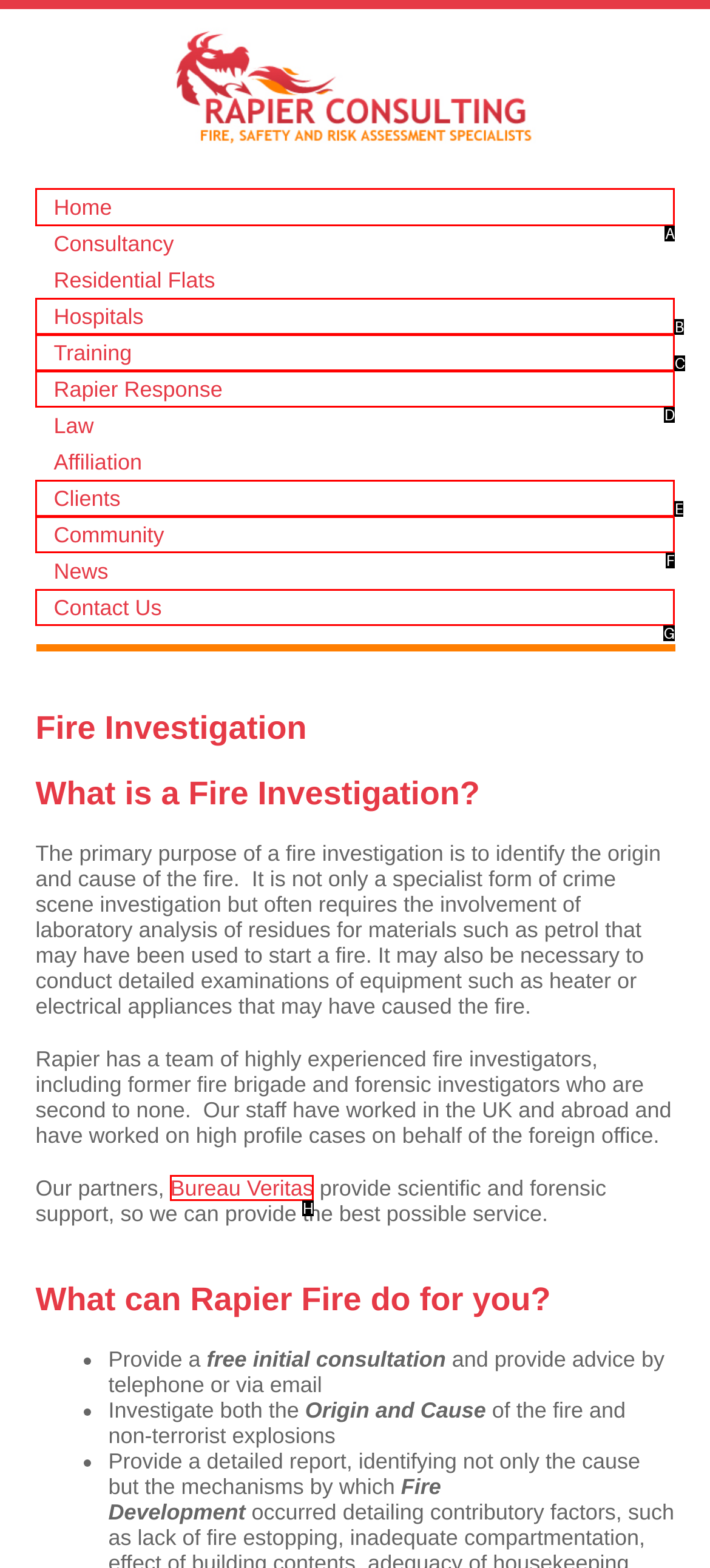Which UI element should be clicked to perform the following task: Click on the 'Home' link? Answer with the corresponding letter from the choices.

A